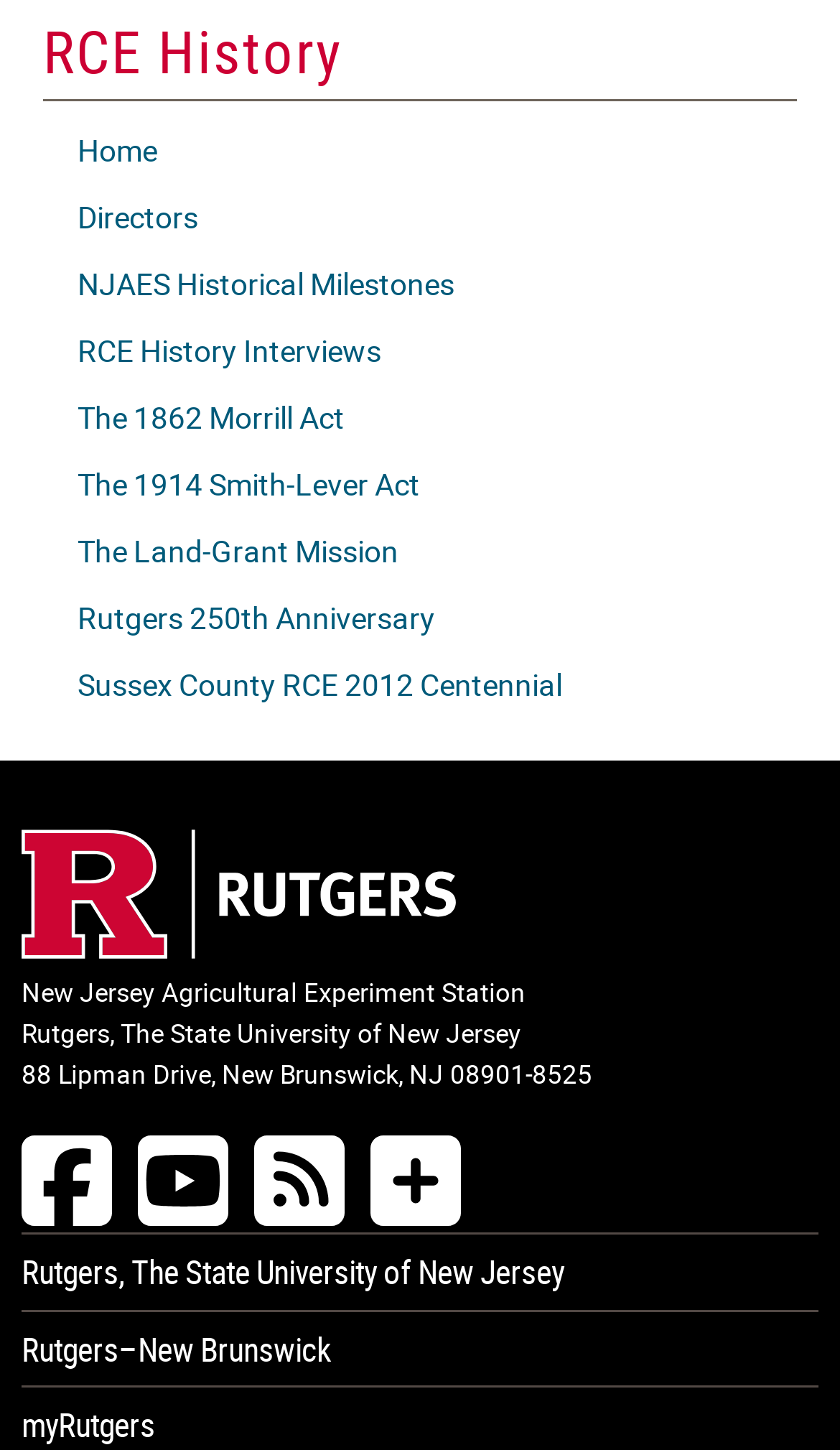Specify the bounding box coordinates of the area that needs to be clicked to achieve the following instruction: "go to Rutgers homepage".

[0.026, 0.636, 0.545, 0.668]